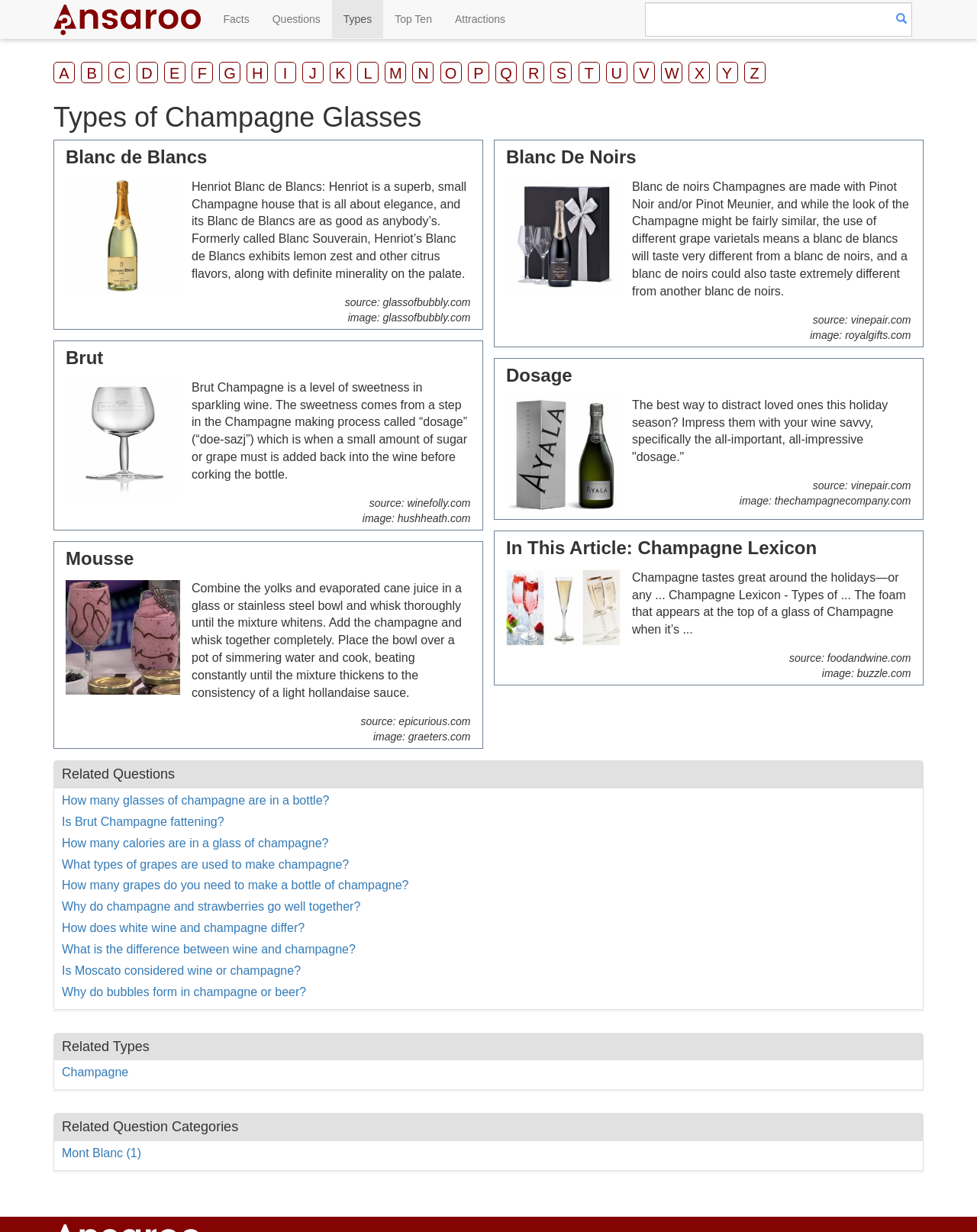Identify the bounding box coordinates of the clickable region required to complete the instruction: "Click the 'A' link". The coordinates should be given as four float numbers within the range of 0 and 1, i.e., [left, top, right, bottom].

[0.055, 0.05, 0.077, 0.067]